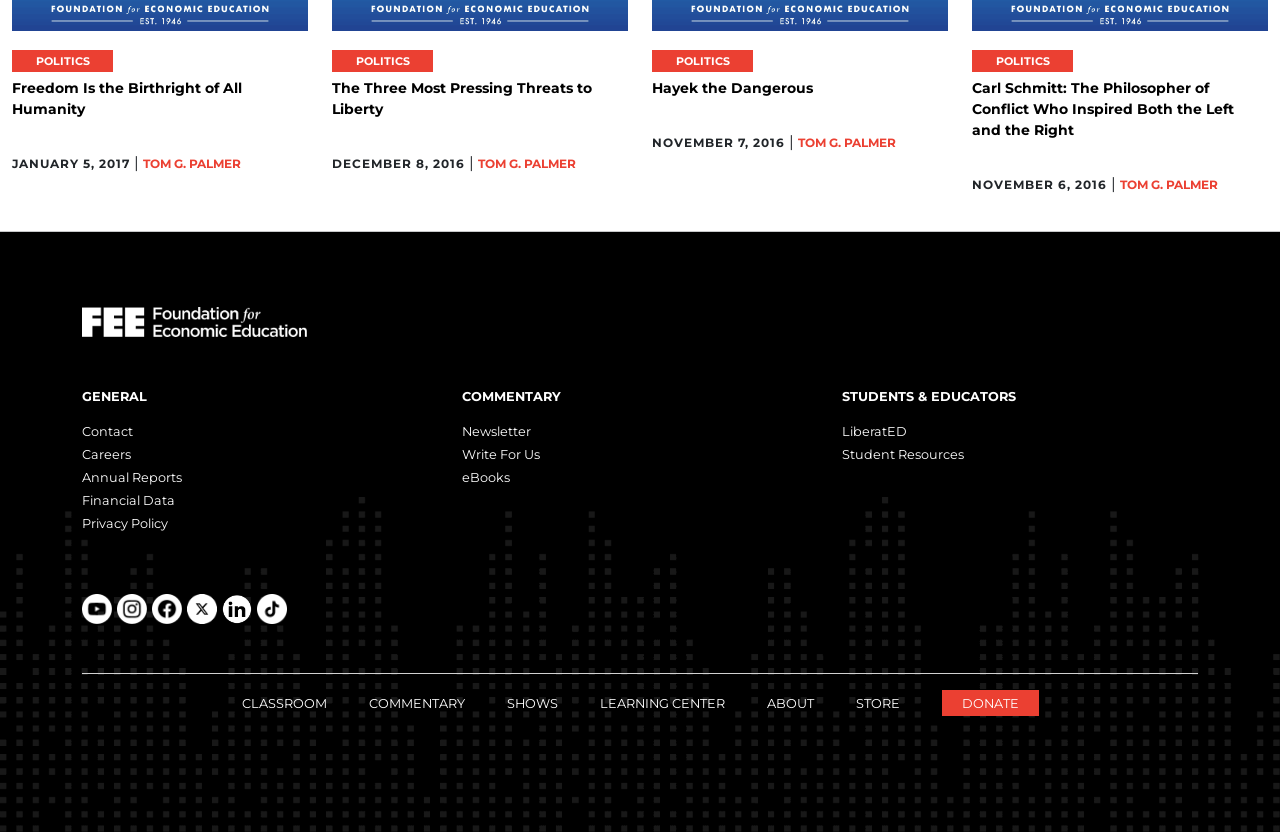Highlight the bounding box coordinates of the element that should be clicked to carry out the following instruction: "Visit the 'FEE.org' website". The coordinates must be given as four float numbers ranging from 0 to 1, i.e., [left, top, right, bottom].

[0.064, 0.374, 0.24, 0.397]